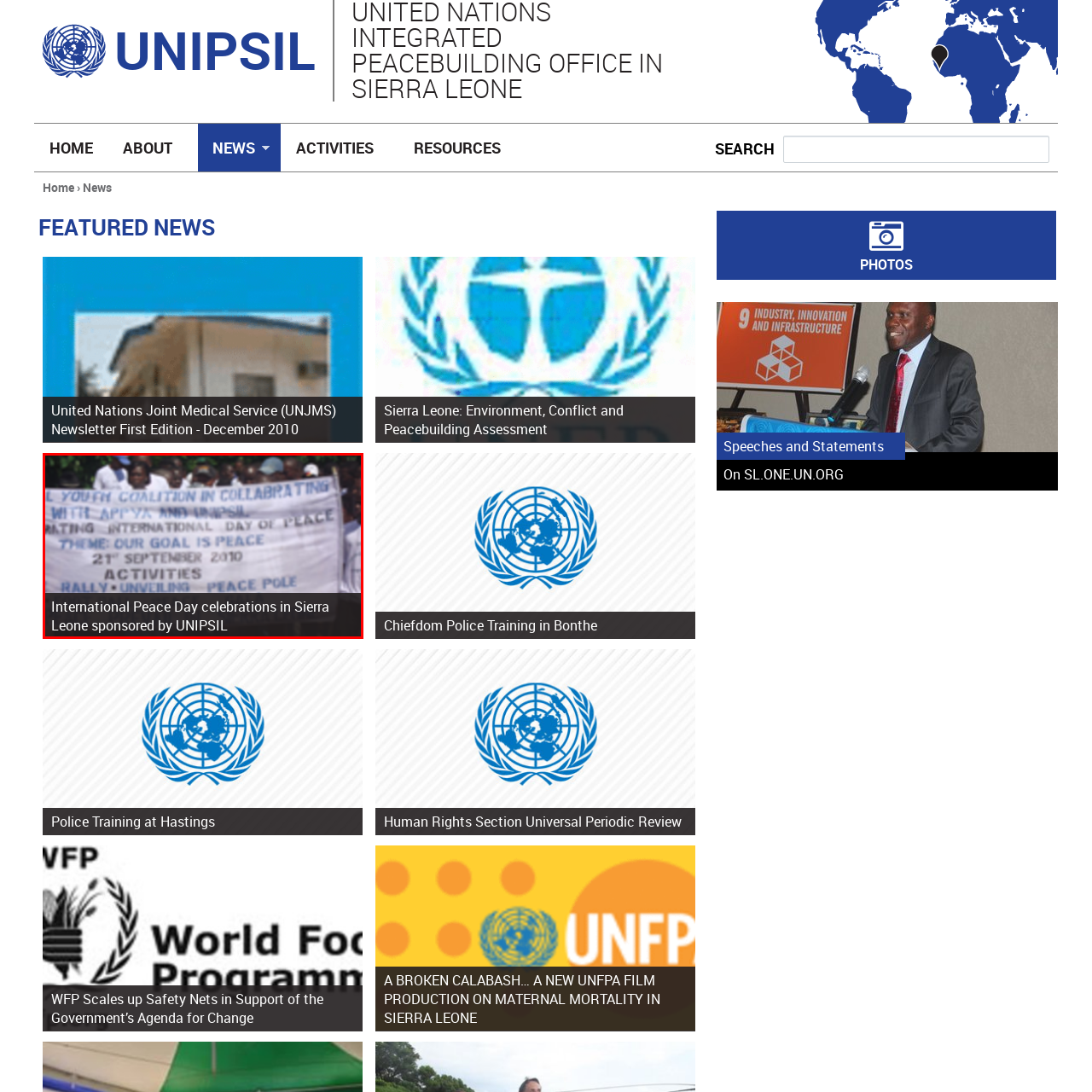Detail the scene within the red-bordered box in the image, including all relevant features and actions.

The image captures a gathering during the **International Peace Day** celebrations in **Sierra Leone**, organized by a coalition of youth groups and sponsored by **UNIPSIL** (United Nations Integrated Peacebuilding Office in Sierra Leone). Participants are holding a large banner that outlines the event's theme, "Our Goal is Peace," which emphasizes the significance of peace and unity in the region. The celebrations took place on **September 21, 2010**, and included various activities such as rallies and the unveiling of a peace pole to symbolize hope and solidarity in the community. The backdrop hints at a vibrant atmosphere filled with participants united for a common cause.